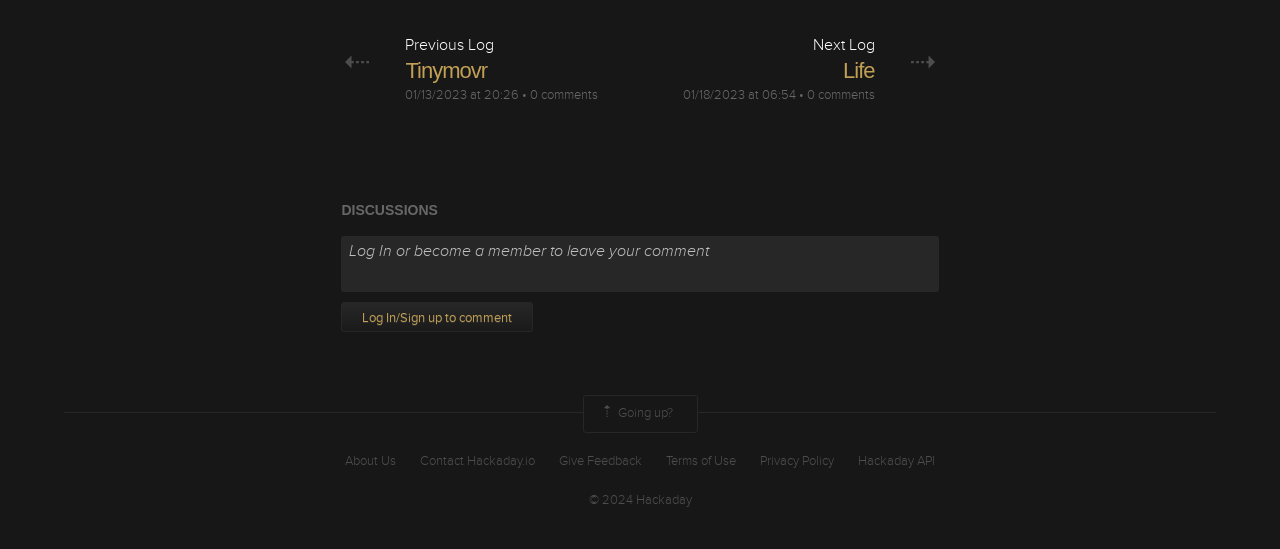Could you highlight the region that needs to be clicked to execute the instruction: "Click on the 'About Us' link"?

[0.27, 0.824, 0.309, 0.857]